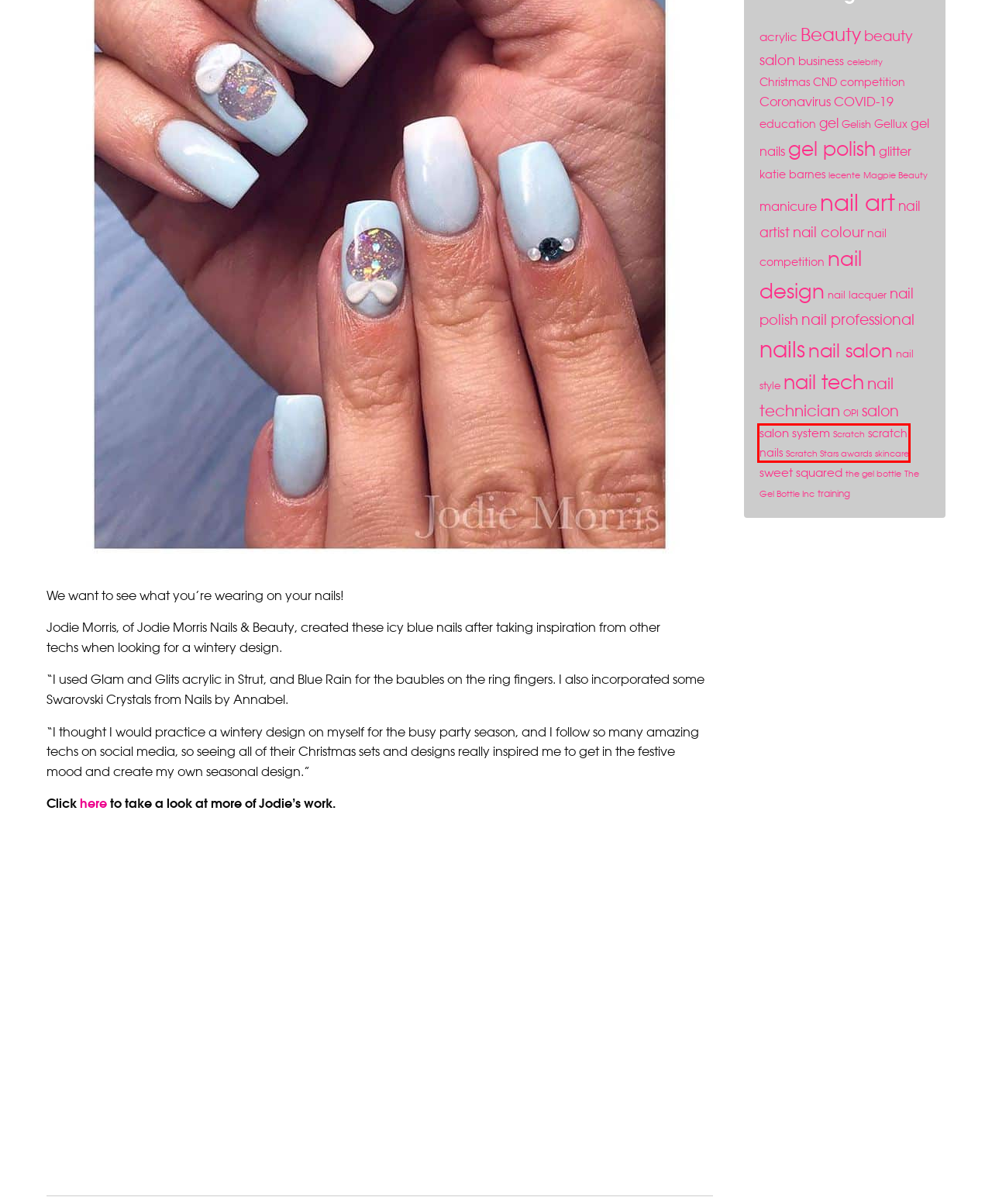Given a screenshot of a webpage with a red rectangle bounding box around a UI element, select the best matching webpage description for the new webpage that appears after clicking the highlighted element. The candidate descriptions are:
A. katie barnes – Scratch
B. competition – Scratch
C. manicure – Scratch
D. nail polish – Scratch
E. nail lacquer – Scratch
F. Christmas – Scratch
G. scratch nails – Scratch
H. salon system – Scratch

G